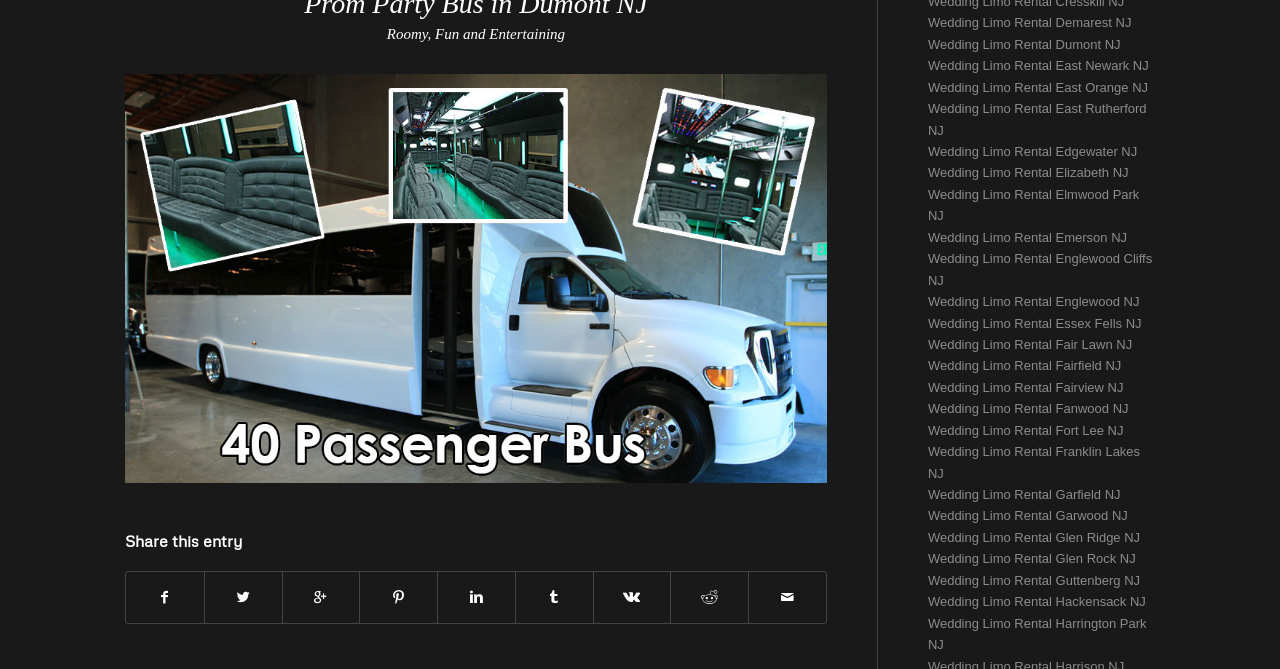How many social media sharing links are there?
Answer the question in as much detail as possible.

By counting the number of hidden link elements with Unicode characters, I found that there are 7 social media sharing links on the webpage.